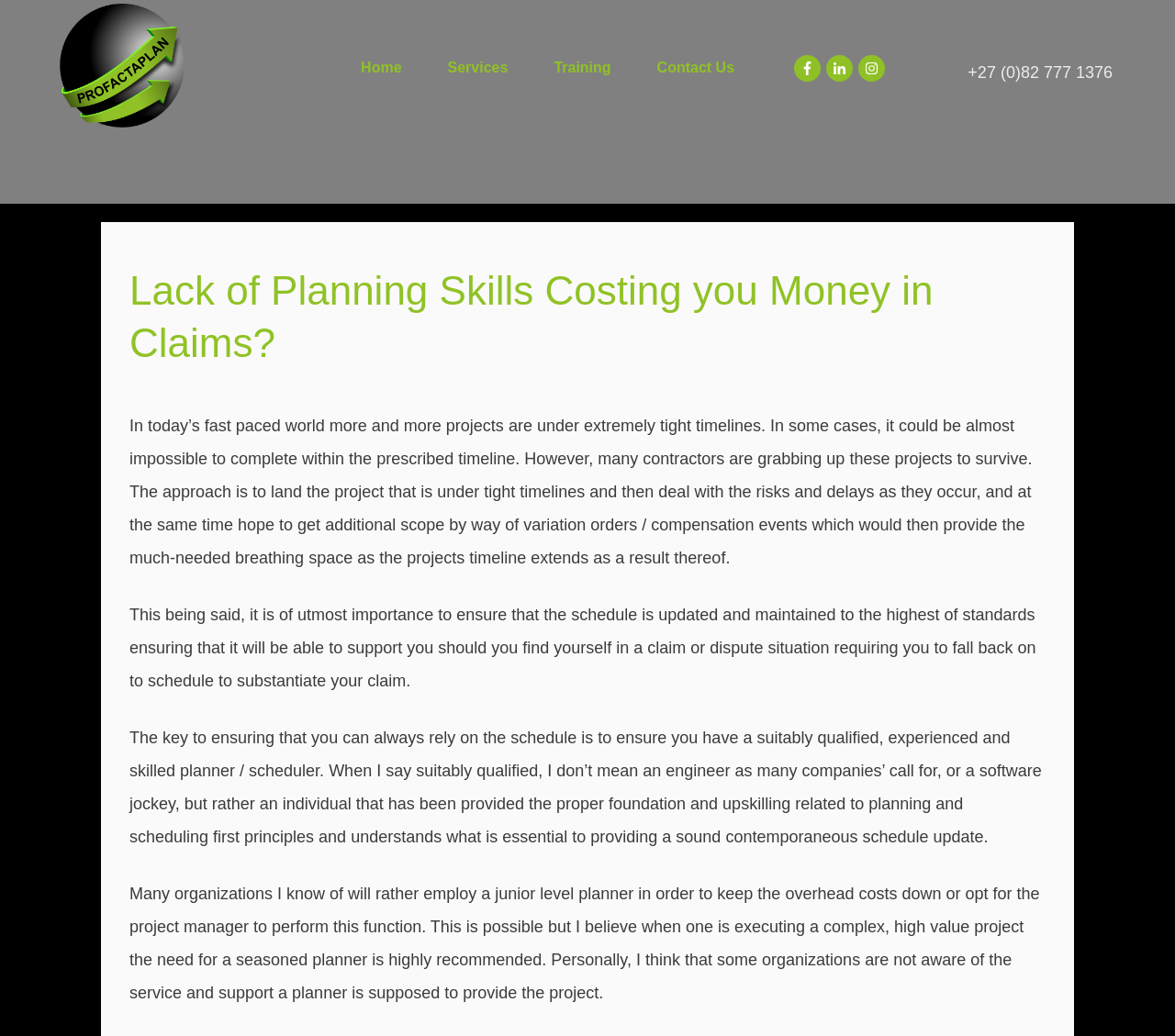Using the provided element description, identify the bounding box coordinates as (top-left x, top-left y, bottom-right x, bottom-right y). Ensure all values are between 0 and 1. Description: Contact Us

[0.559, 0.051, 0.625, 0.08]